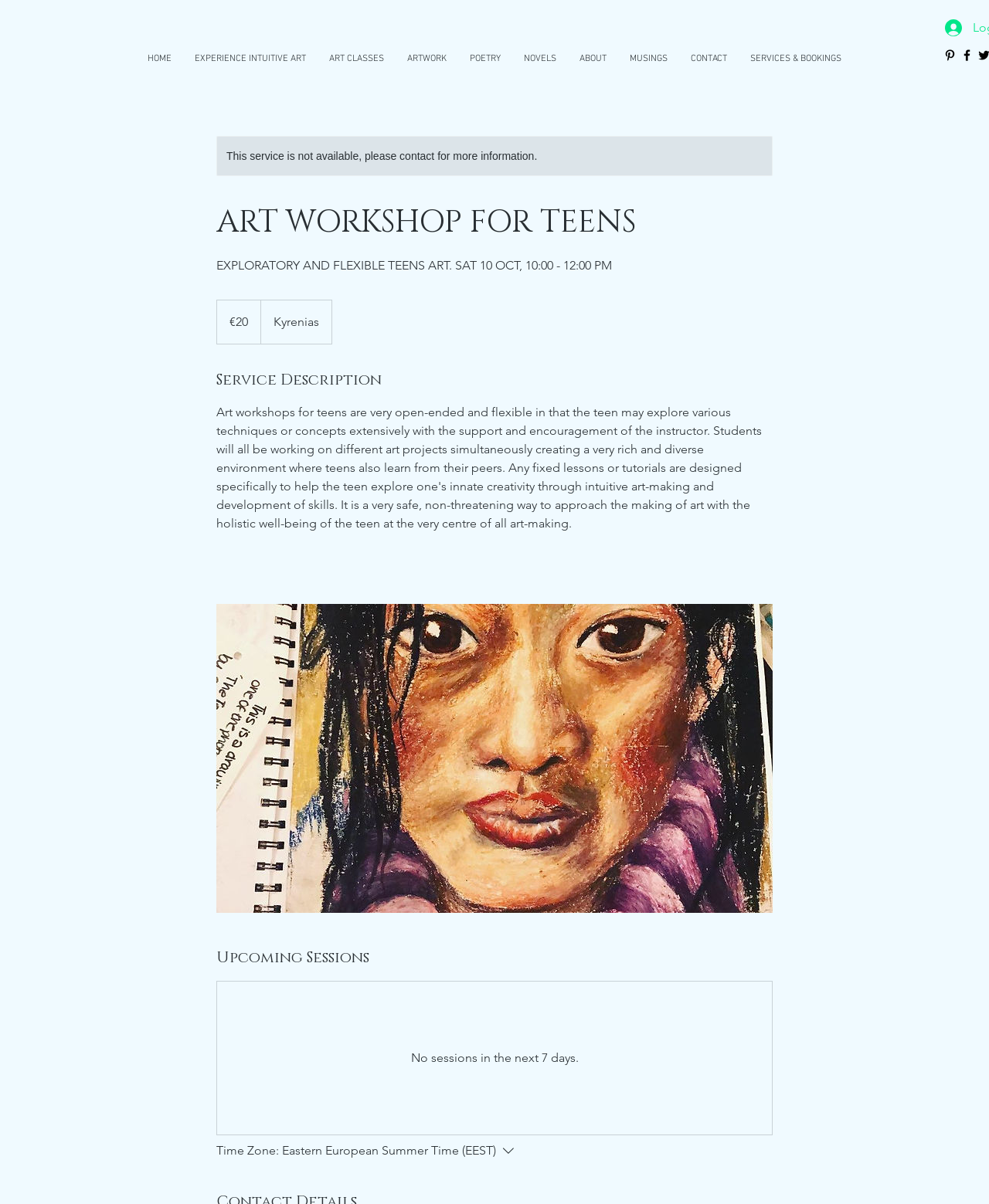What is the name of the art workshop?
Please answer the question as detailed as possible.

I found the answer by looking at the heading element with the text 'ART WORKSHOP FOR TEENS' which is located at the top of the webpage.